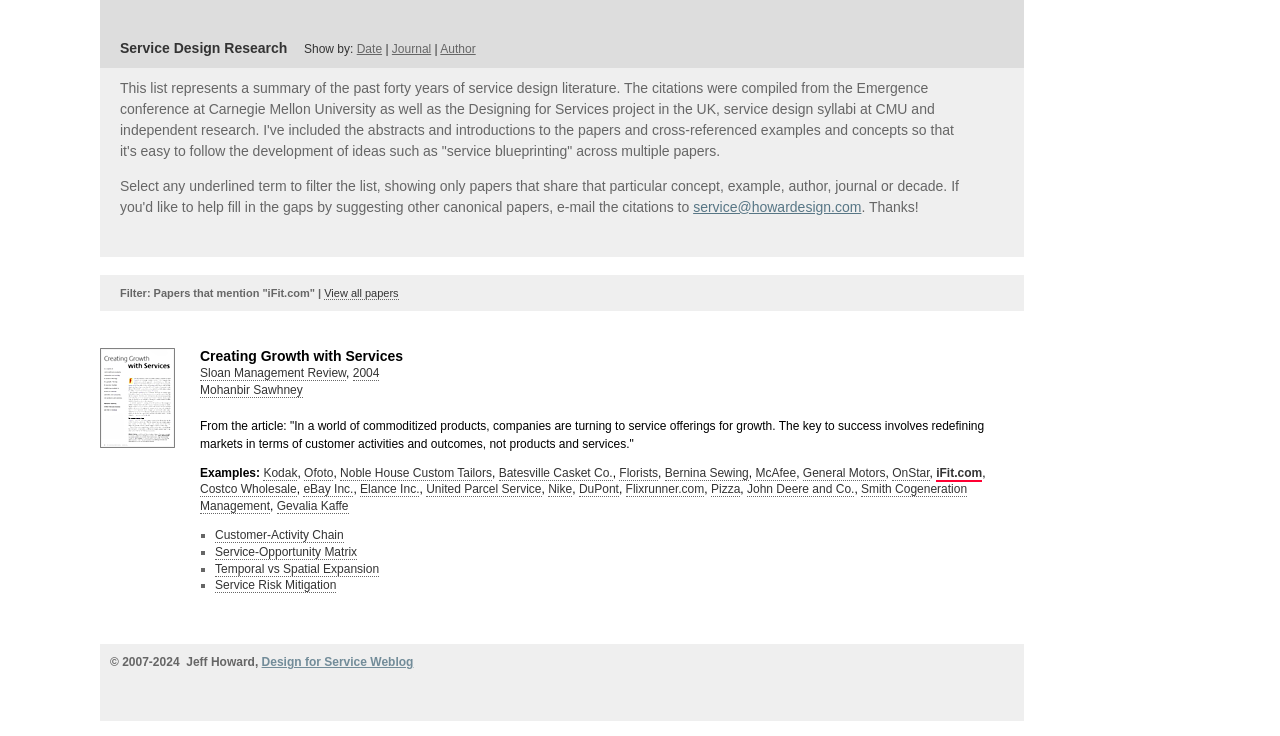Could you provide the bounding box coordinates for the portion of the screen to click to complete this instruction: "Share the post"?

None